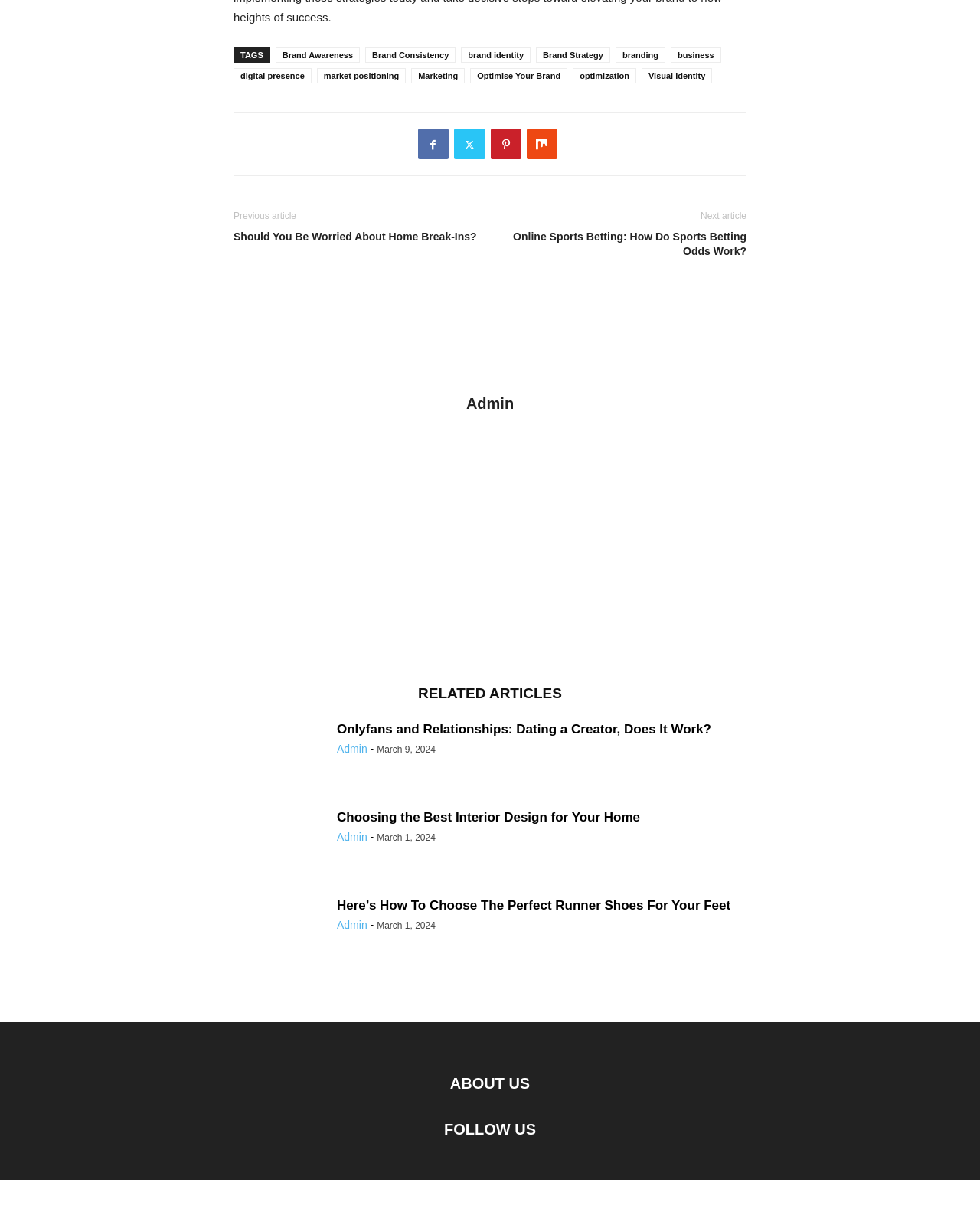Please locate the UI element described by "market positioning" and provide its bounding box coordinates.

[0.323, 0.056, 0.414, 0.069]